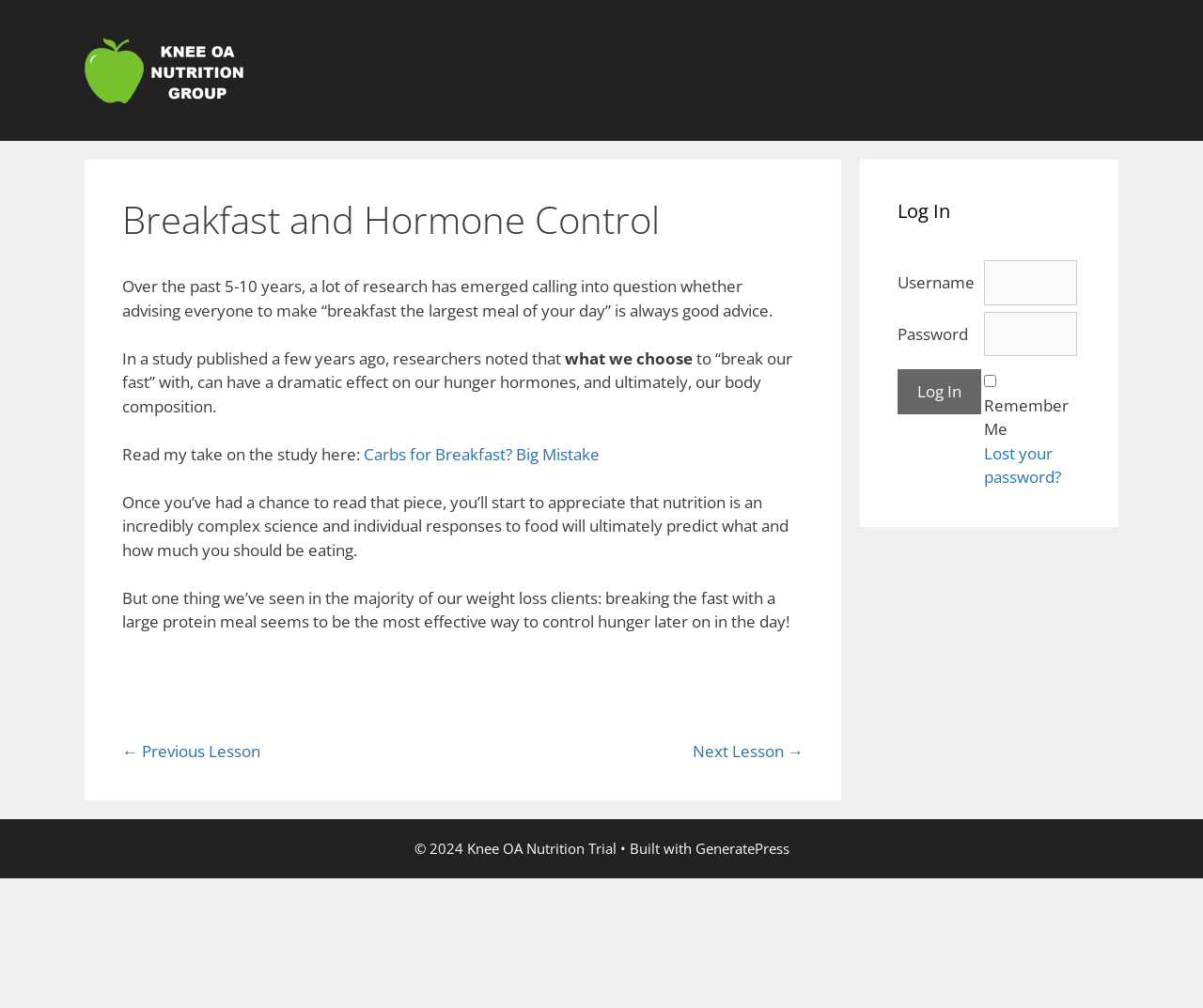What is the copyright year of the website?
Based on the screenshot, provide your answer in one word or phrase.

2024